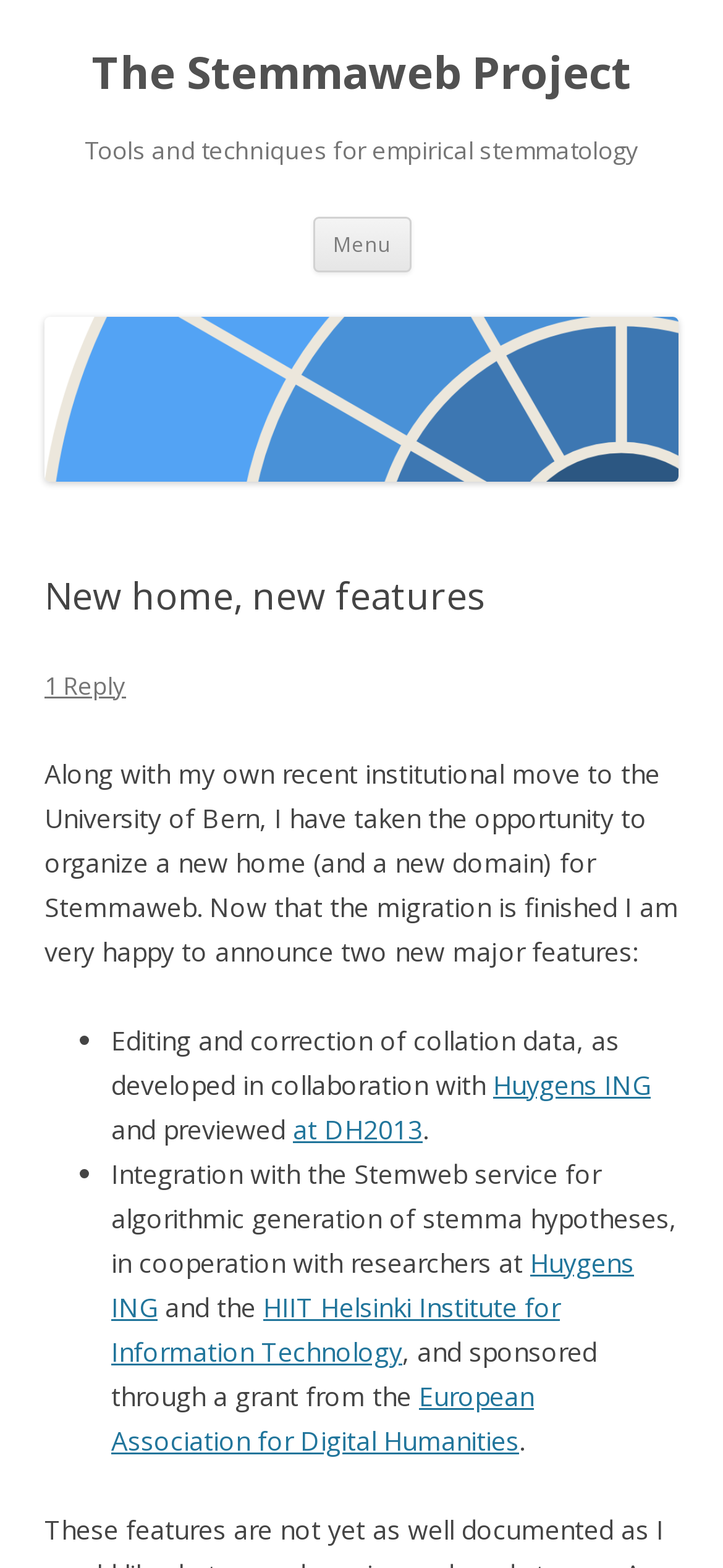Please identify the bounding box coordinates of the region to click in order to complete the task: "Check the '1 Reply' link". The coordinates must be four float numbers between 0 and 1, specified as [left, top, right, bottom].

[0.062, 0.426, 0.174, 0.447]